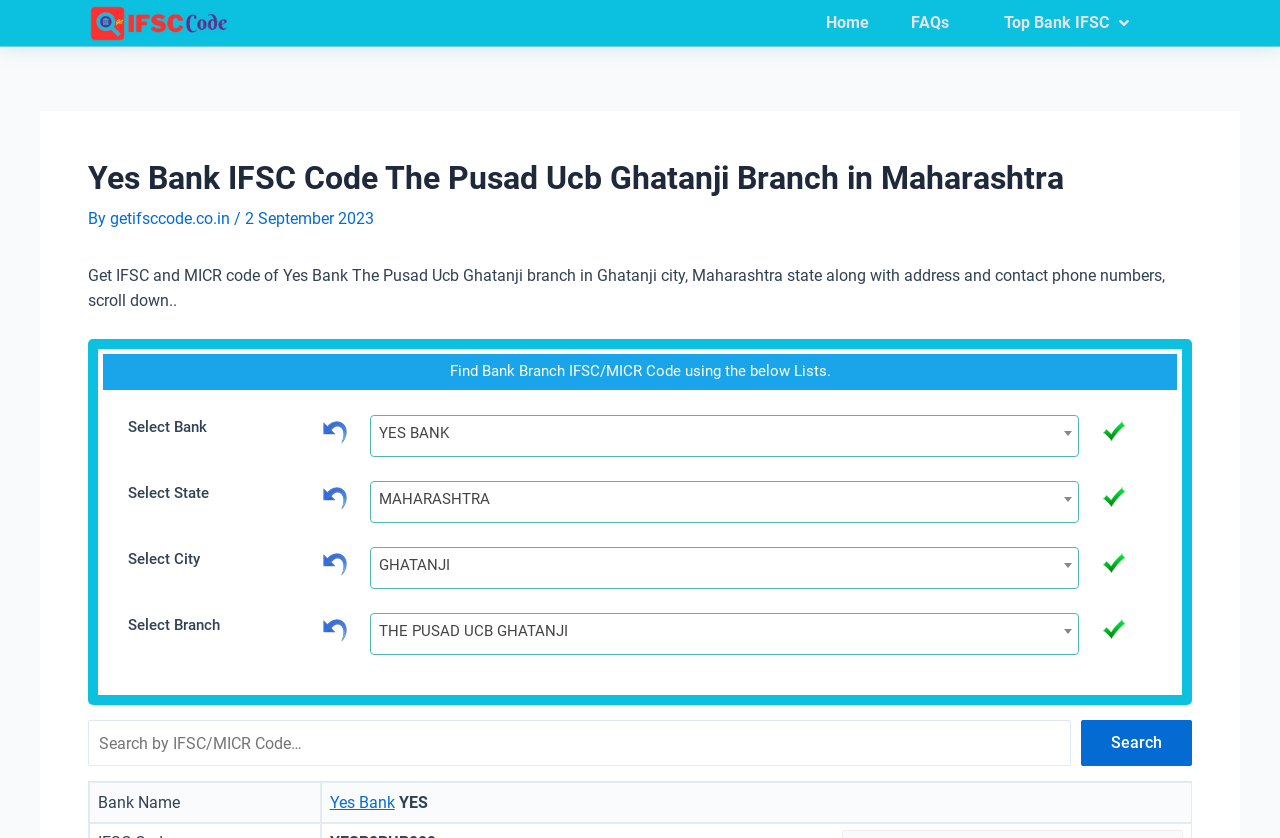Describe all the key features and sections of the webpage thoroughly.

This webpage appears to be a bank information page, specifically for Yes Bank's The Pusad Ucb Ghatanji branch in Maharashtra. At the top, there is a link to "IFSC Code – Indian Bank IFSC Code, MICR Code, Finder" accompanied by an image. To the right of this link, there are three more links: "Home", "FAQs", and a menu toggle button with a dropdown menu.

Below these links, there is a header section with the title "Yes Bank IFSC Code The Pusad Ucb Ghatanji Branch in Maharashtra" and some metadata, including the date "2 September 2023". 

The main content of the page is a form with several dropdown menus and input fields. The form is divided into sections, with labels such as "Select Bank", "Select State", "Select City", and "Select Branch". Each section has a dropdown menu with options, and some of these options are already selected, such as "YES BANK" for the bank and "MAHARASHTRA" for the state.

Below the form, there is a search box with a button labeled "Search" and a table with two columns, one labeled "Bank Name" and the other with the value "Yes Bank YES". The table also contains a link to "Yes Bank".

At the very bottom of the page, there is a section labeled "Post navigation".